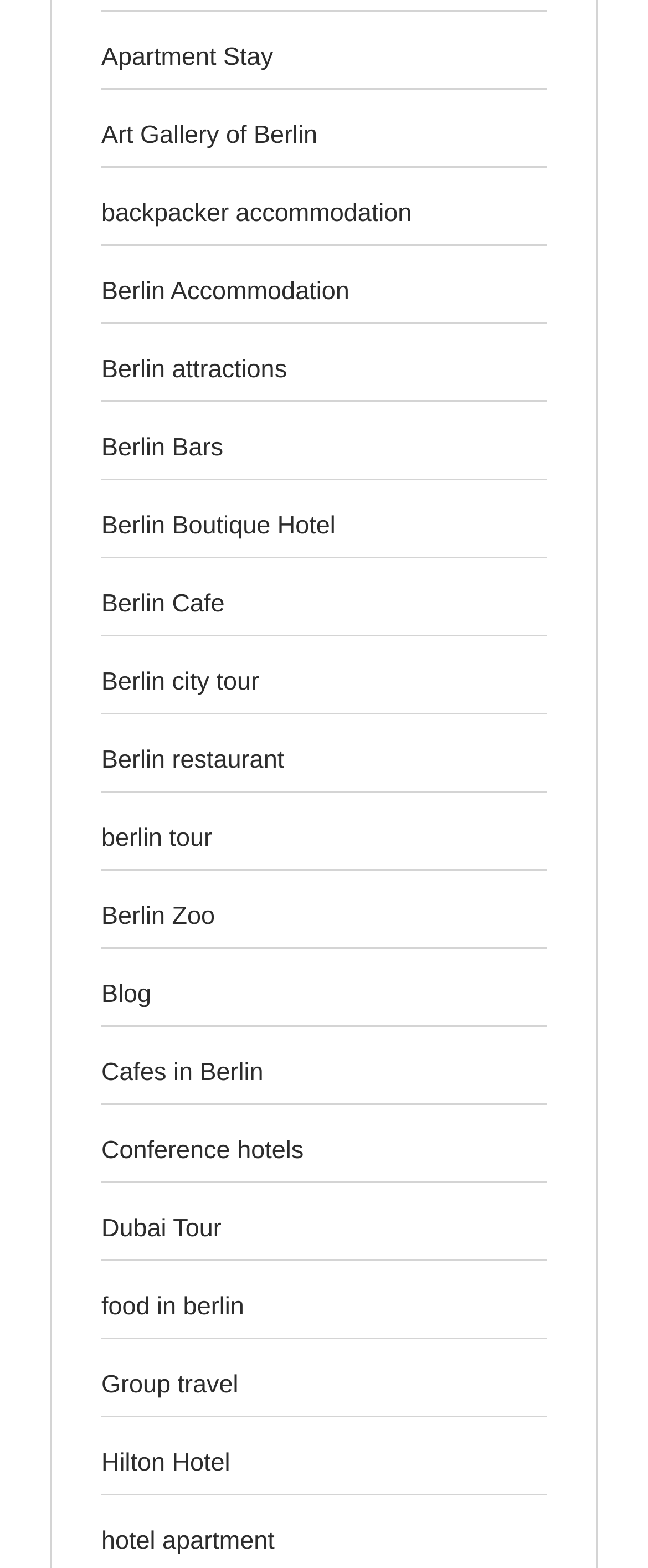Find and specify the bounding box coordinates that correspond to the clickable region for the instruction: "Plan a Conference at hotels".

[0.156, 0.725, 0.469, 0.743]